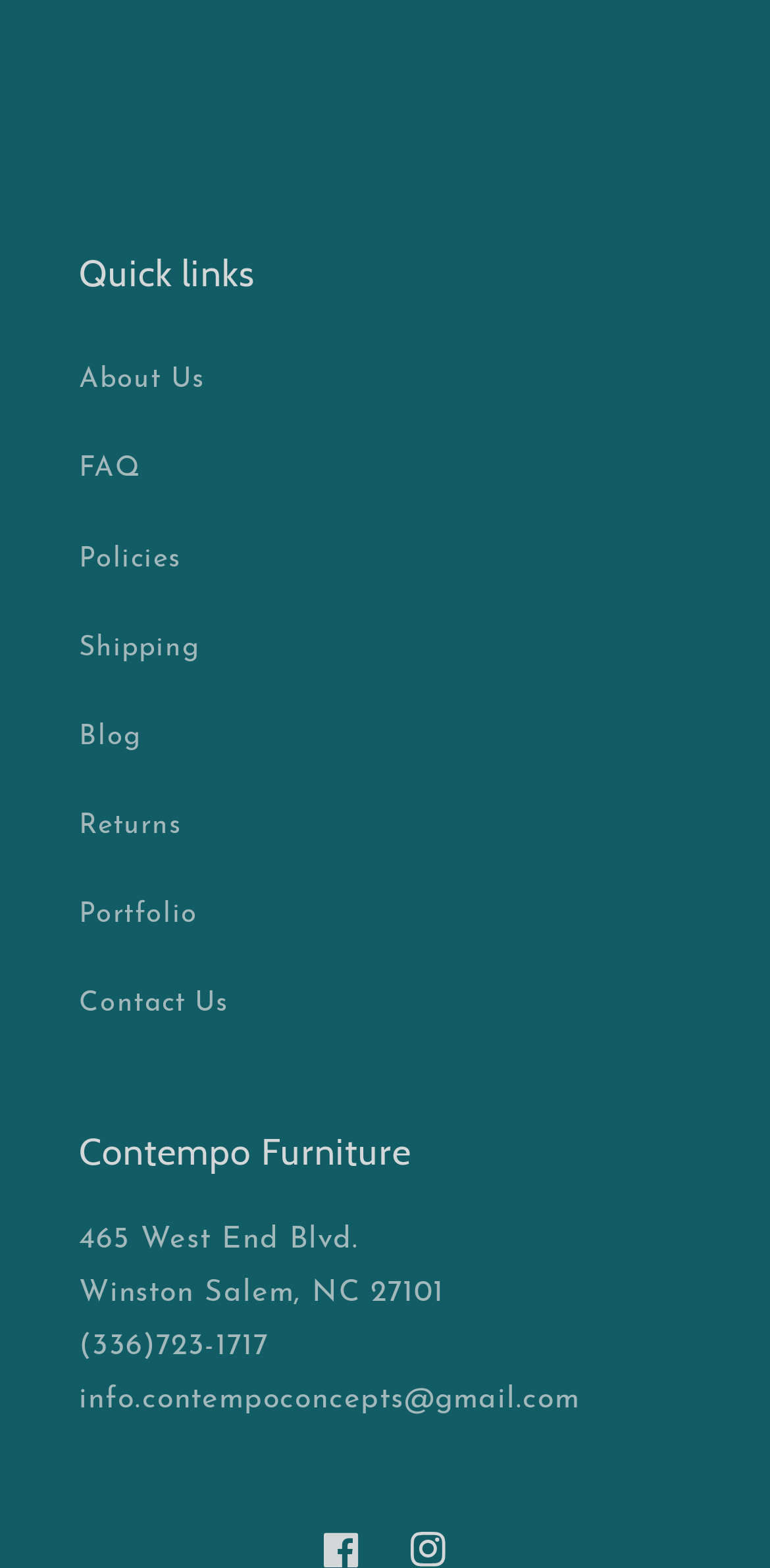What is the email address?
Based on the image, provide a one-word or brief-phrase response.

info.contempoconcepts@gmail.com